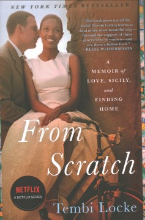Look at the image and give a detailed response to the following question: What is the author's name?

The author's name is obtained from the caption, which mentions that the book is written by Tembi Locke. The caption provides this information to identify the author of the memoir.